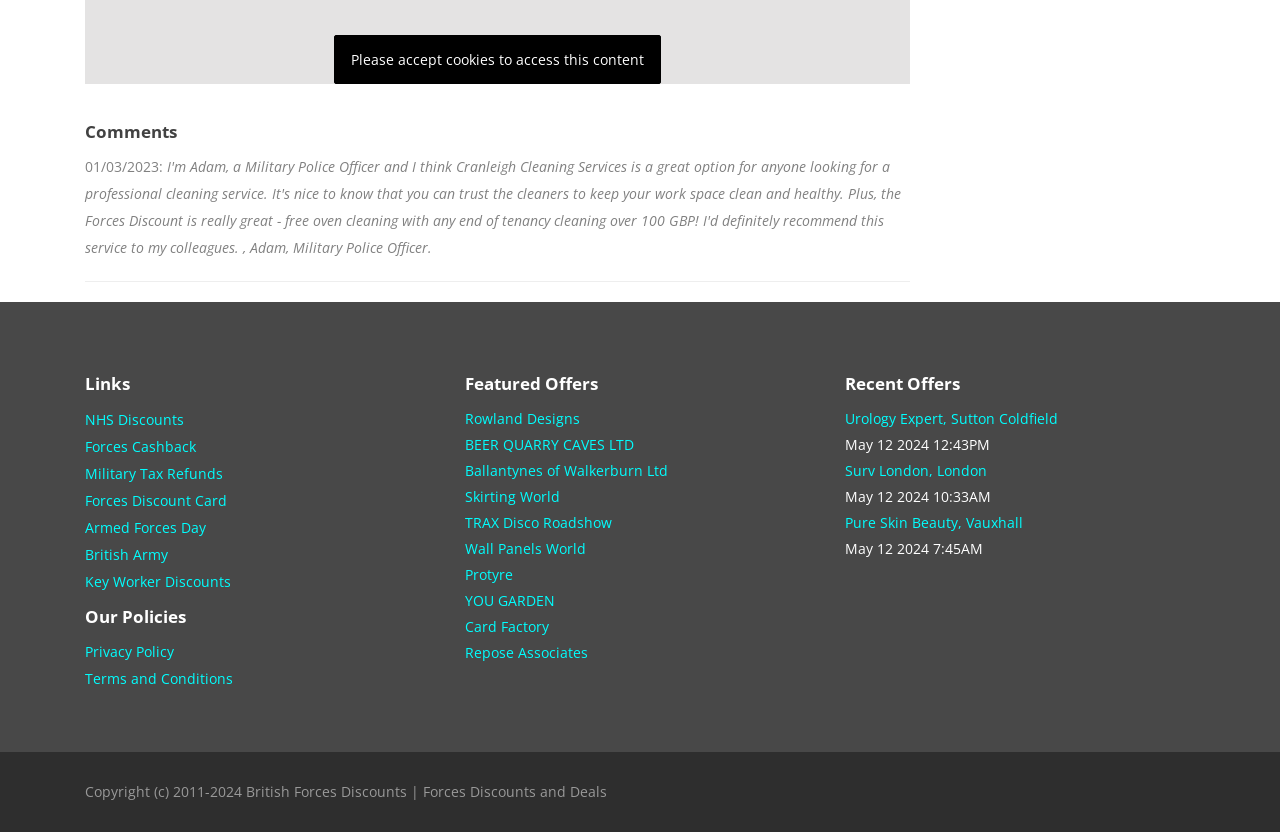Please specify the bounding box coordinates of the region to click in order to perform the following instruction: "Visit Urology Expert, Sutton Coldfield".

[0.66, 0.491, 0.827, 0.514]